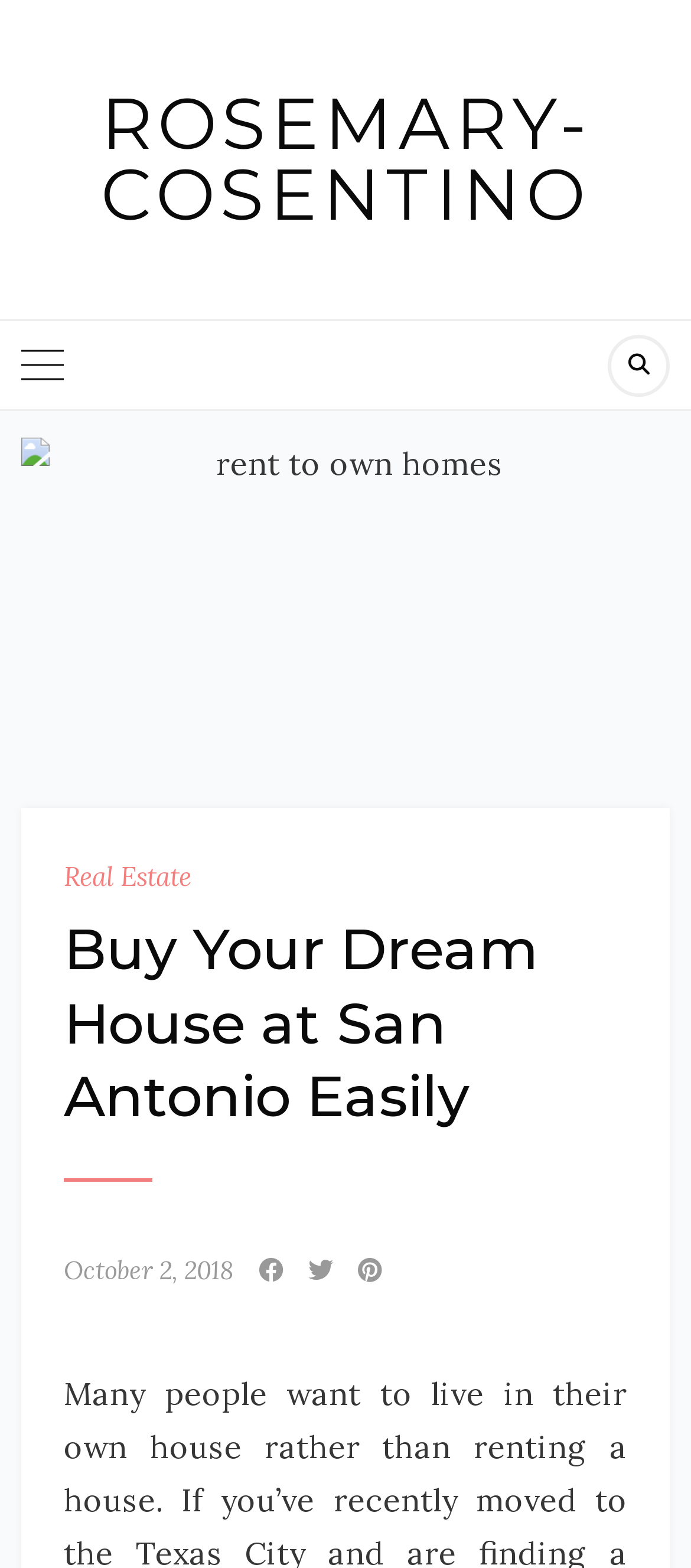Please give a succinct answer using a single word or phrase:
What is the text on the top-left link?

ROSEMARY-COSENTINO